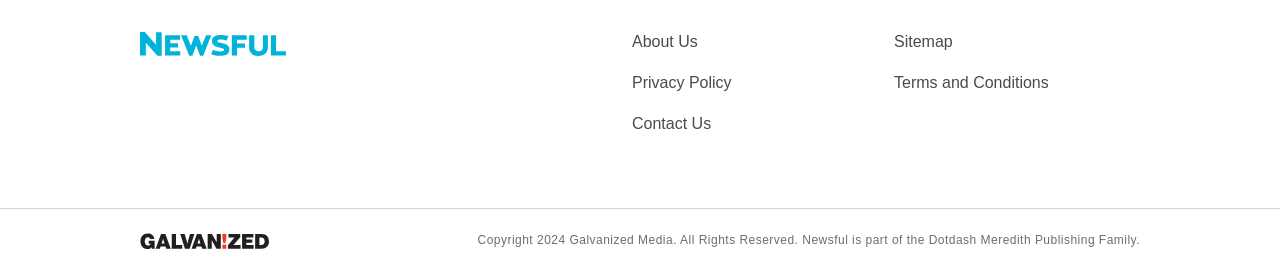What is the name of the publishing family that Newsful is part of?
Give a detailed response to the question by analyzing the screenshot.

The name of the publishing family can be found at the bottom of the webpage, where it says 'Newsful is part of the Dotdash Meredith Publishing Family' in the static text element.